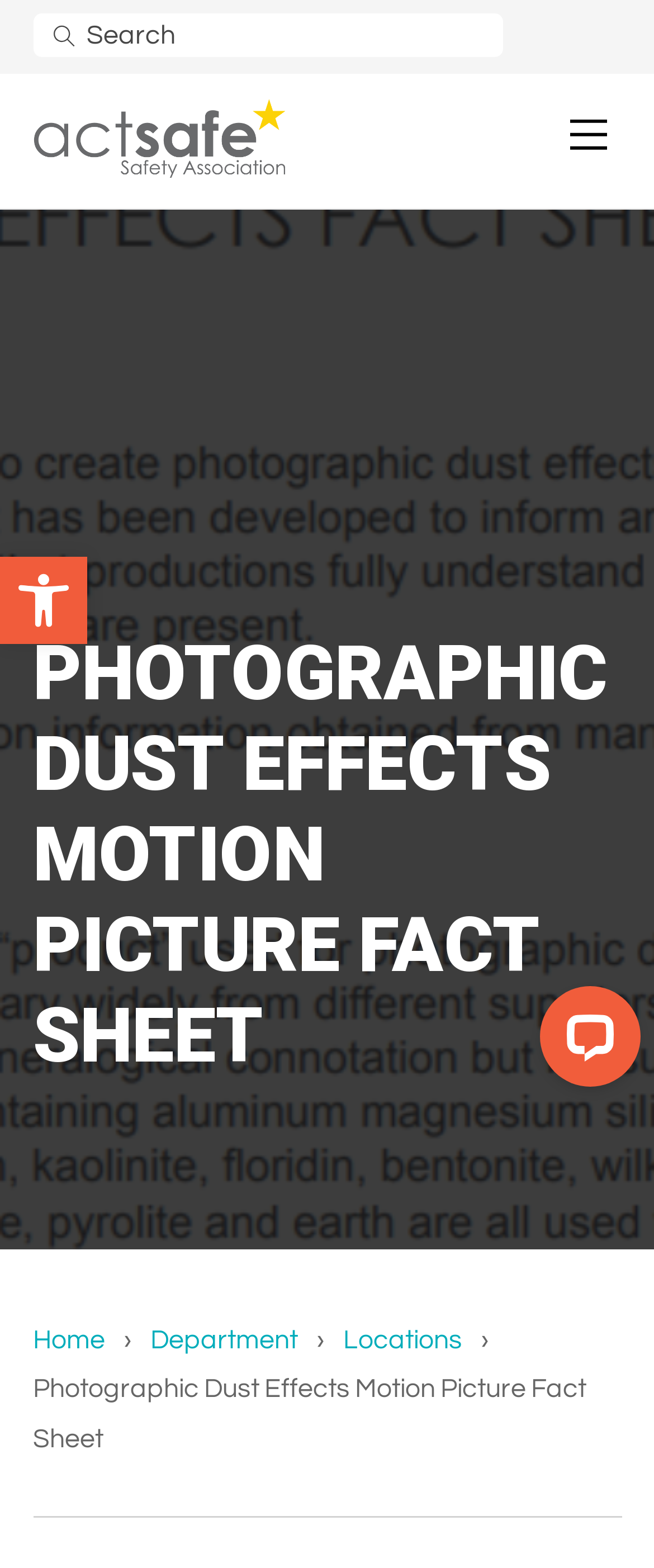Please identify the bounding box coordinates of the clickable element to fulfill the following instruction: "Chat with LiveChat". The coordinates should be four float numbers between 0 and 1, i.e., [left, top, right, bottom].

[0.785, 0.62, 1.0, 0.71]